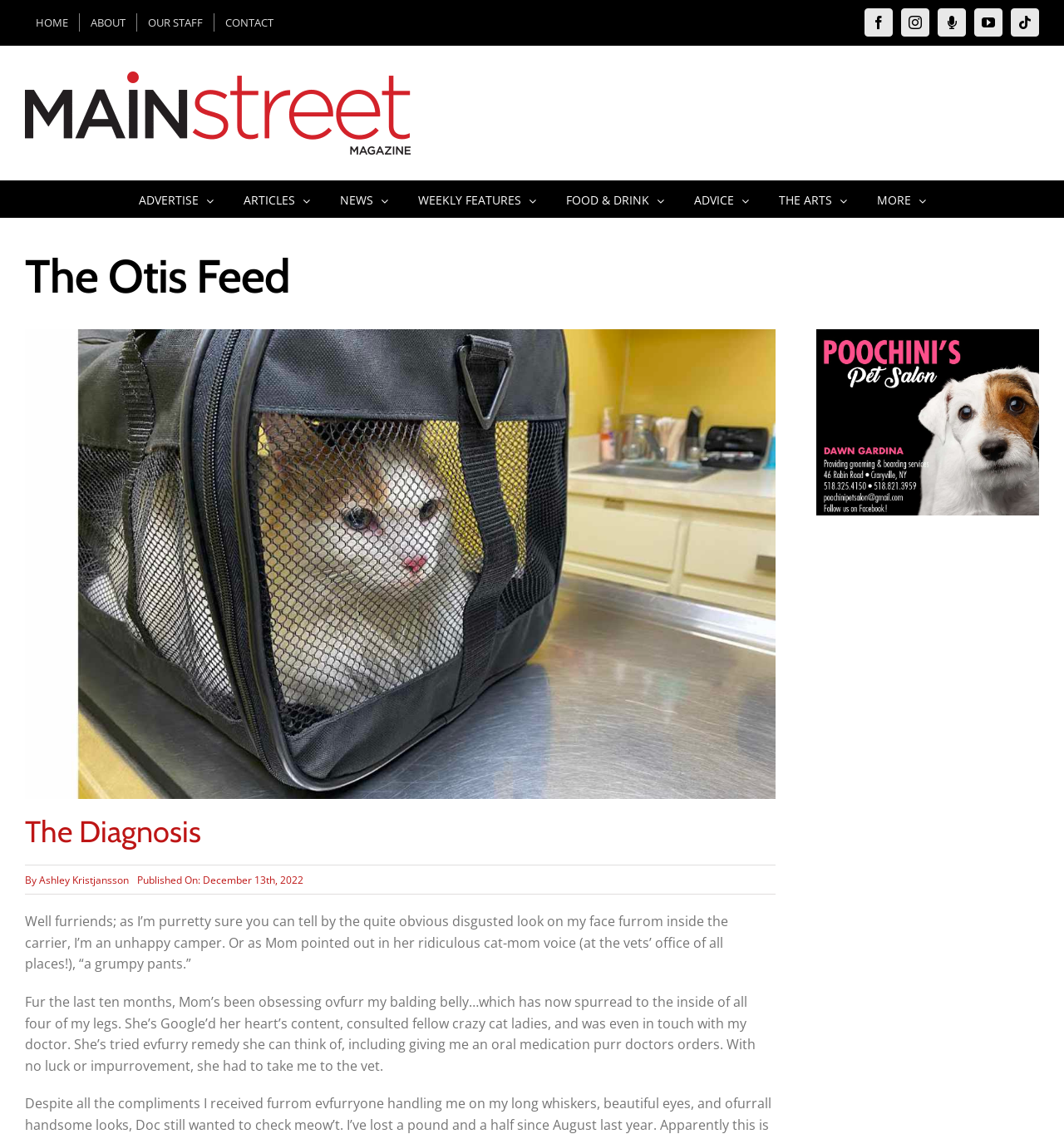Determine the bounding box coordinates of the clickable element necessary to fulfill the instruction: "Click on the HOME link". Provide the coordinates as four float numbers within the 0 to 1 range, i.e., [left, top, right, bottom].

[0.023, 0.012, 0.074, 0.028]